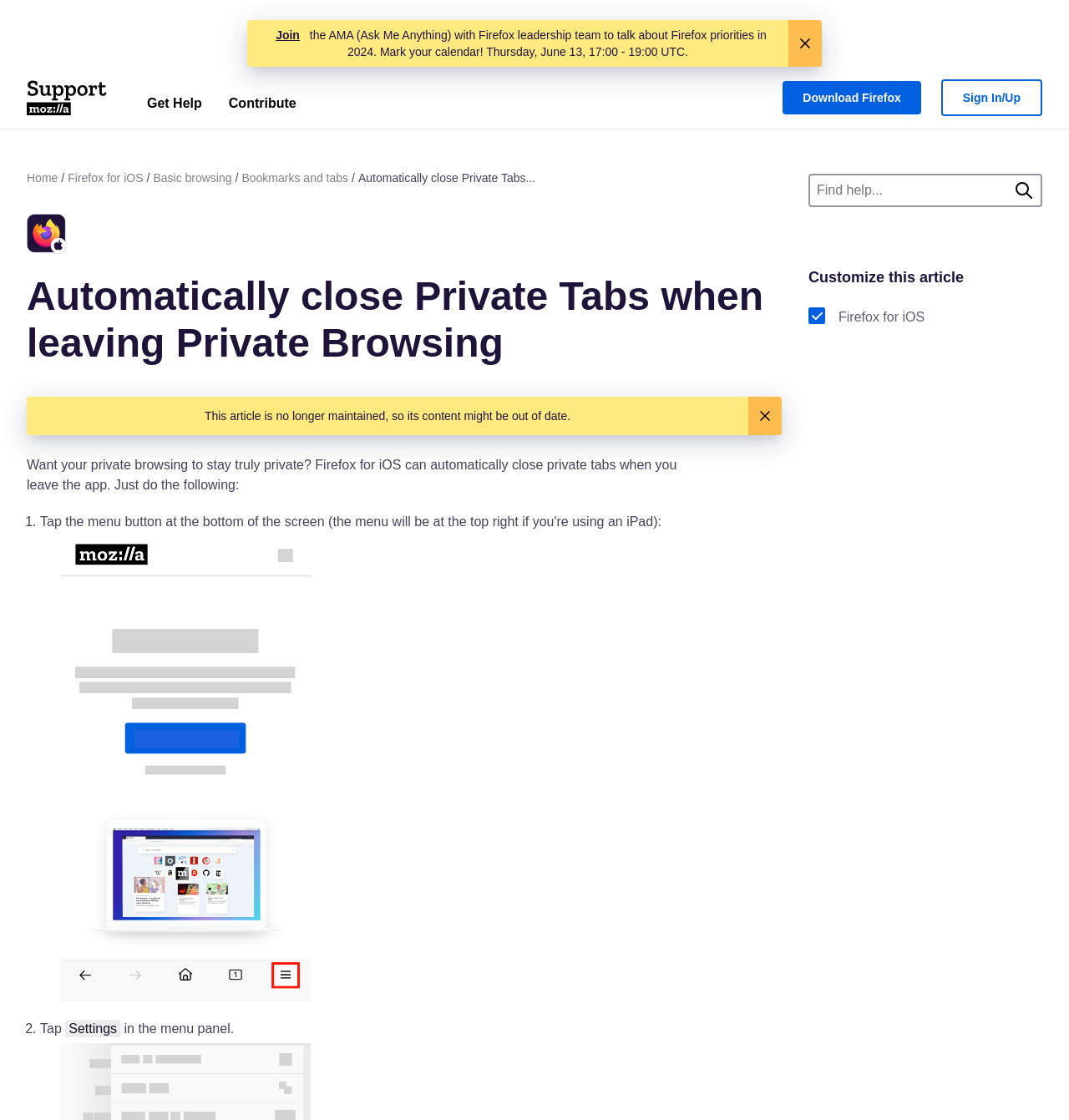Locate the bounding box coordinates of the clickable area needed to fulfill the instruction: "Click Join".

[0.258, 0.024, 0.28, 0.039]